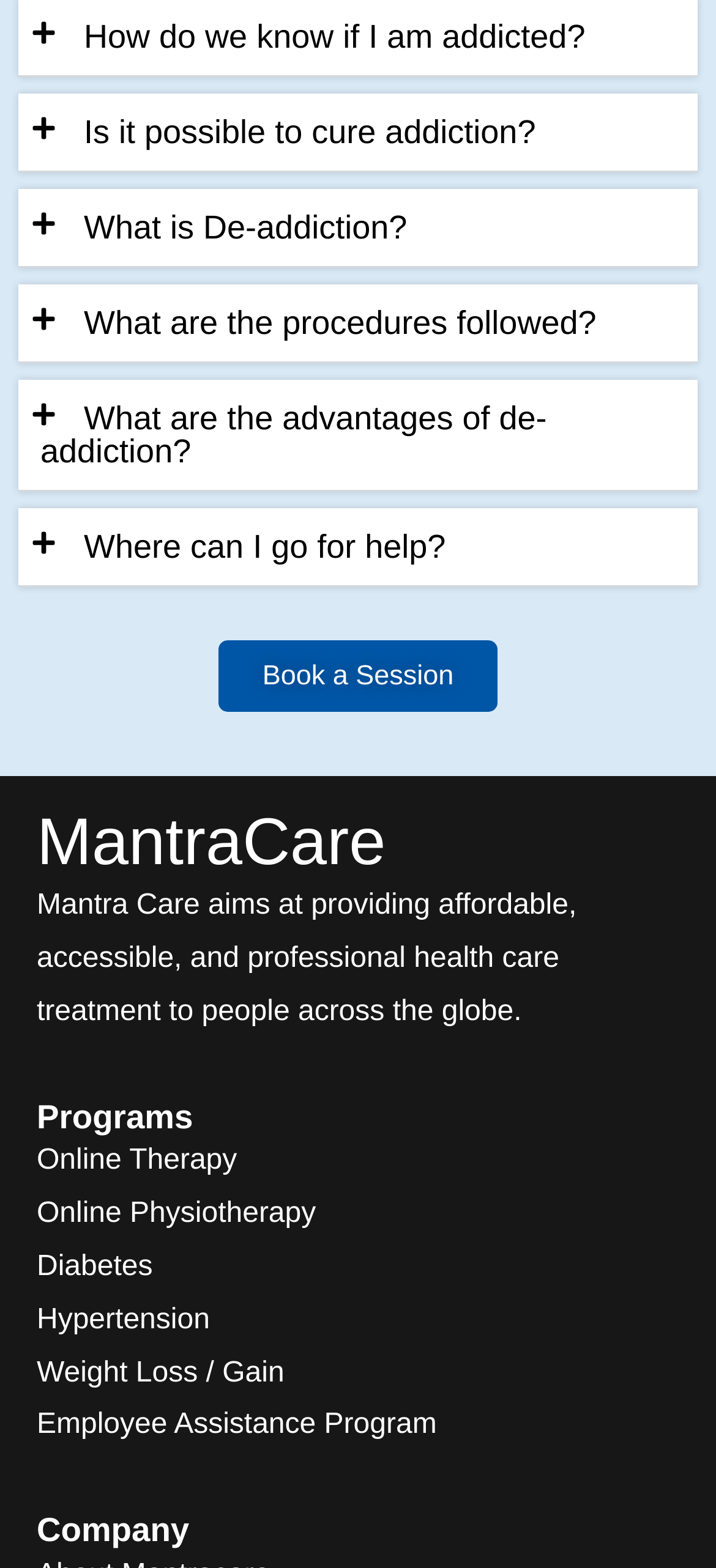Can you specify the bounding box coordinates for the region that should be clicked to fulfill this instruction: "Click on 'Where can I go for help?'".

[0.026, 0.325, 0.974, 0.375]